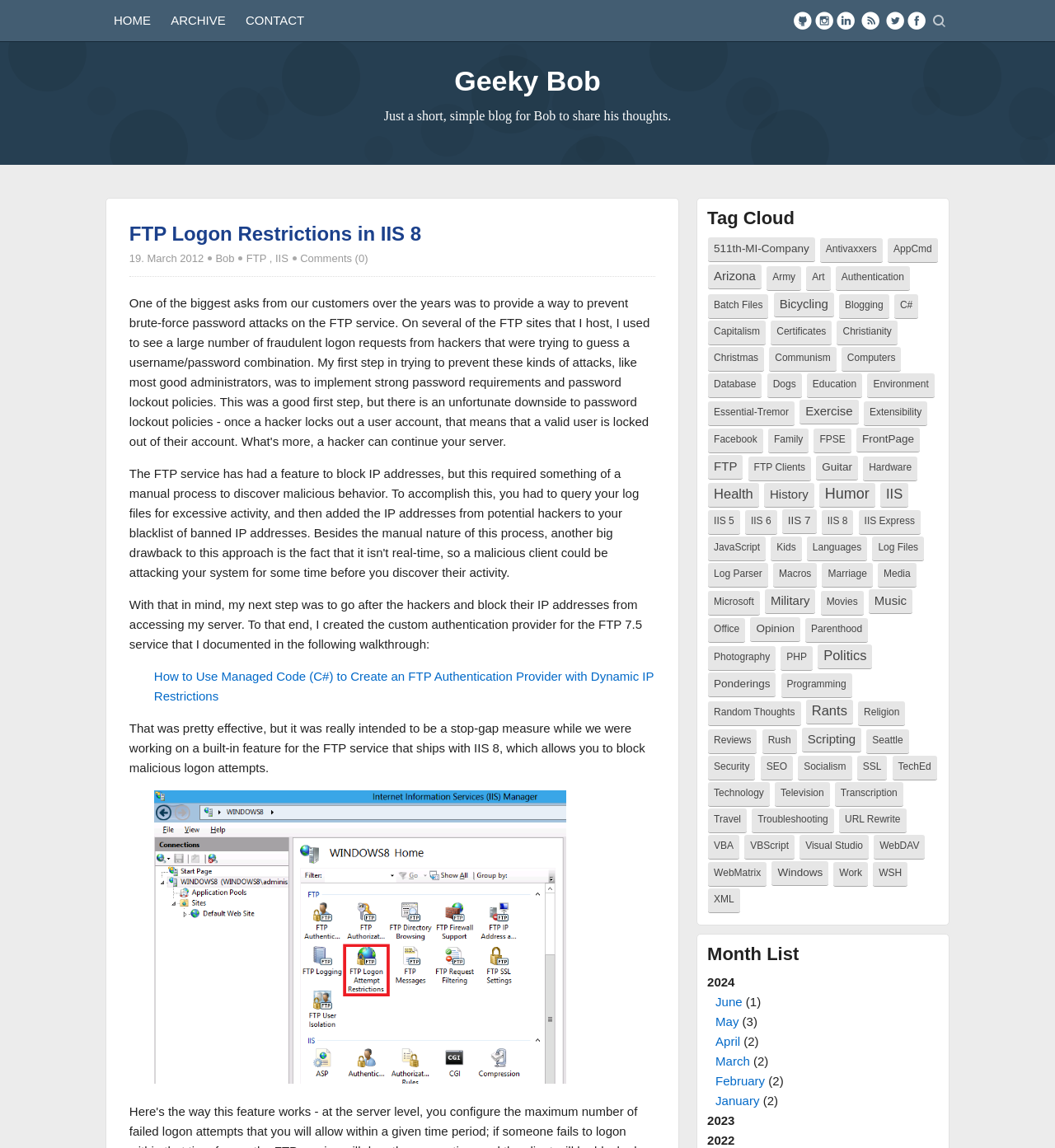What is the name of the blog?
Please use the image to deliver a detailed and complete answer.

The name of the blog can be found in the heading element with the text 'Geeky Bob' which is located at the top of the webpage.